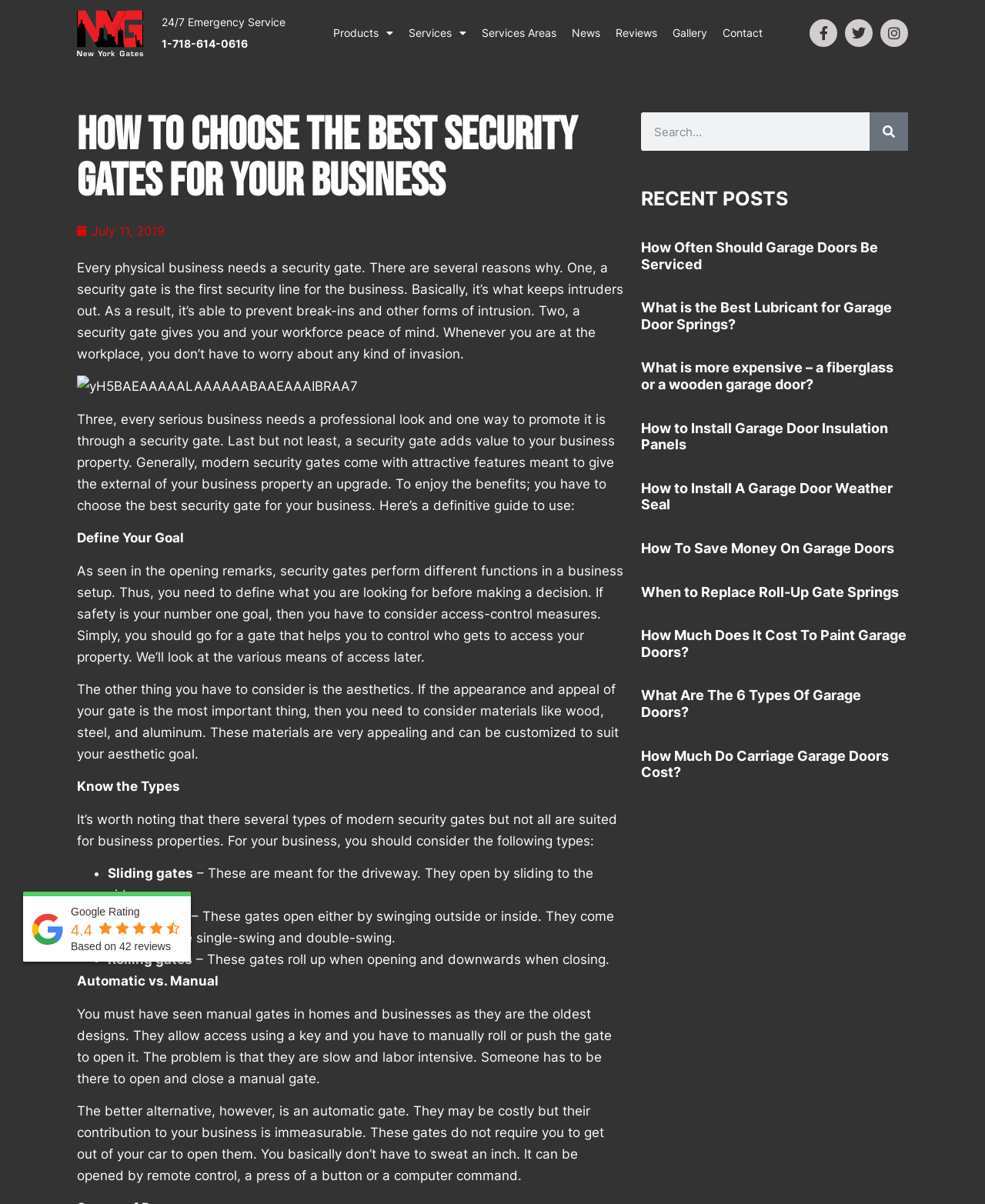Analyze the image and provide a detailed answer to the question: What are the types of security gates mentioned on the webpage?

The webpage lists three types of security gates: sliding gates that open by sliding to the sides, swing gates that open either by swinging outside or inside, and rolling gates that roll up when opening and downwards when closing.